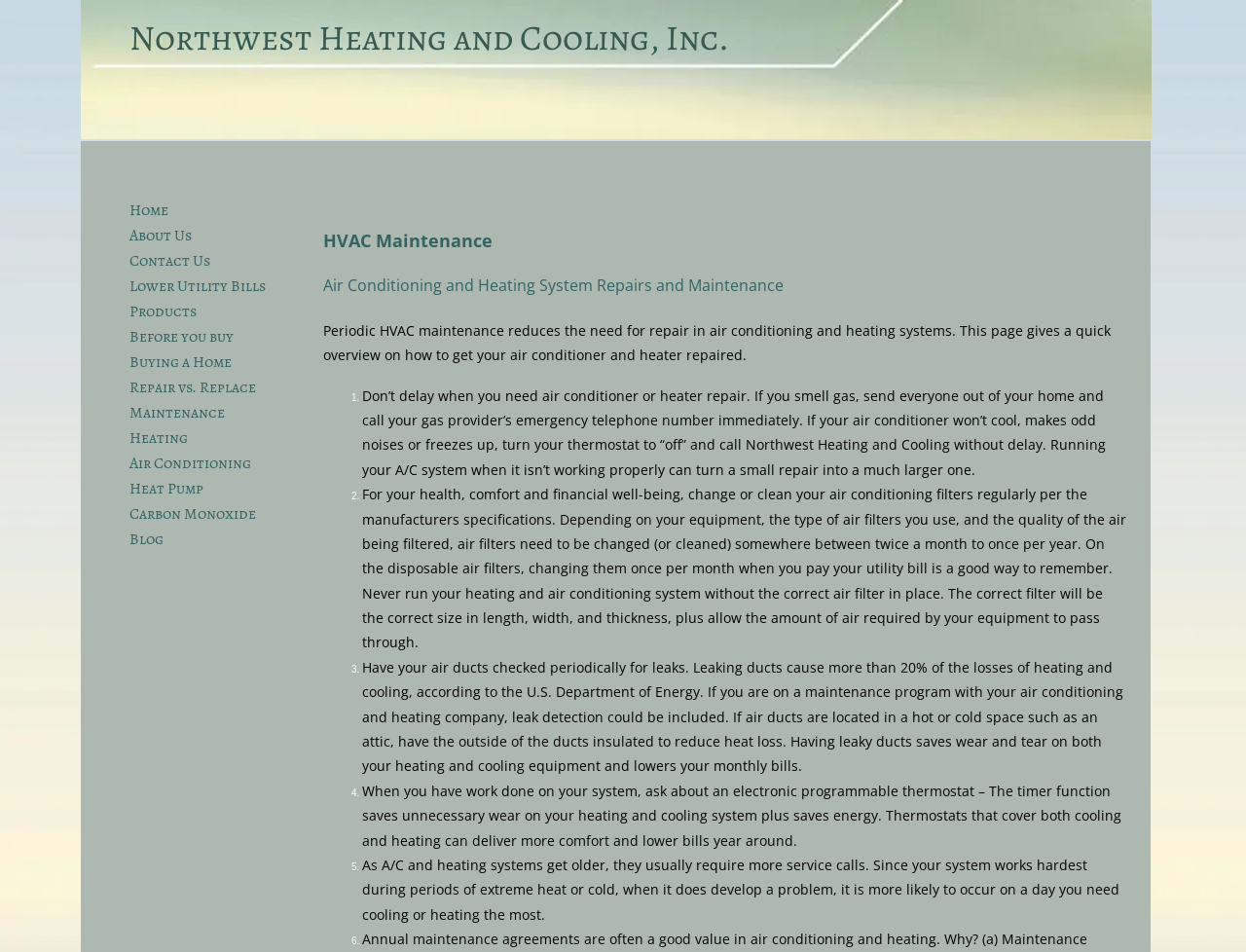Using the provided element description: "aria-label="Search..." name="q" placeholder="Search..."", determine the bounding box coordinates of the corresponding UI element in the screenshot.

[0.675, 0.035, 0.849, 0.079]